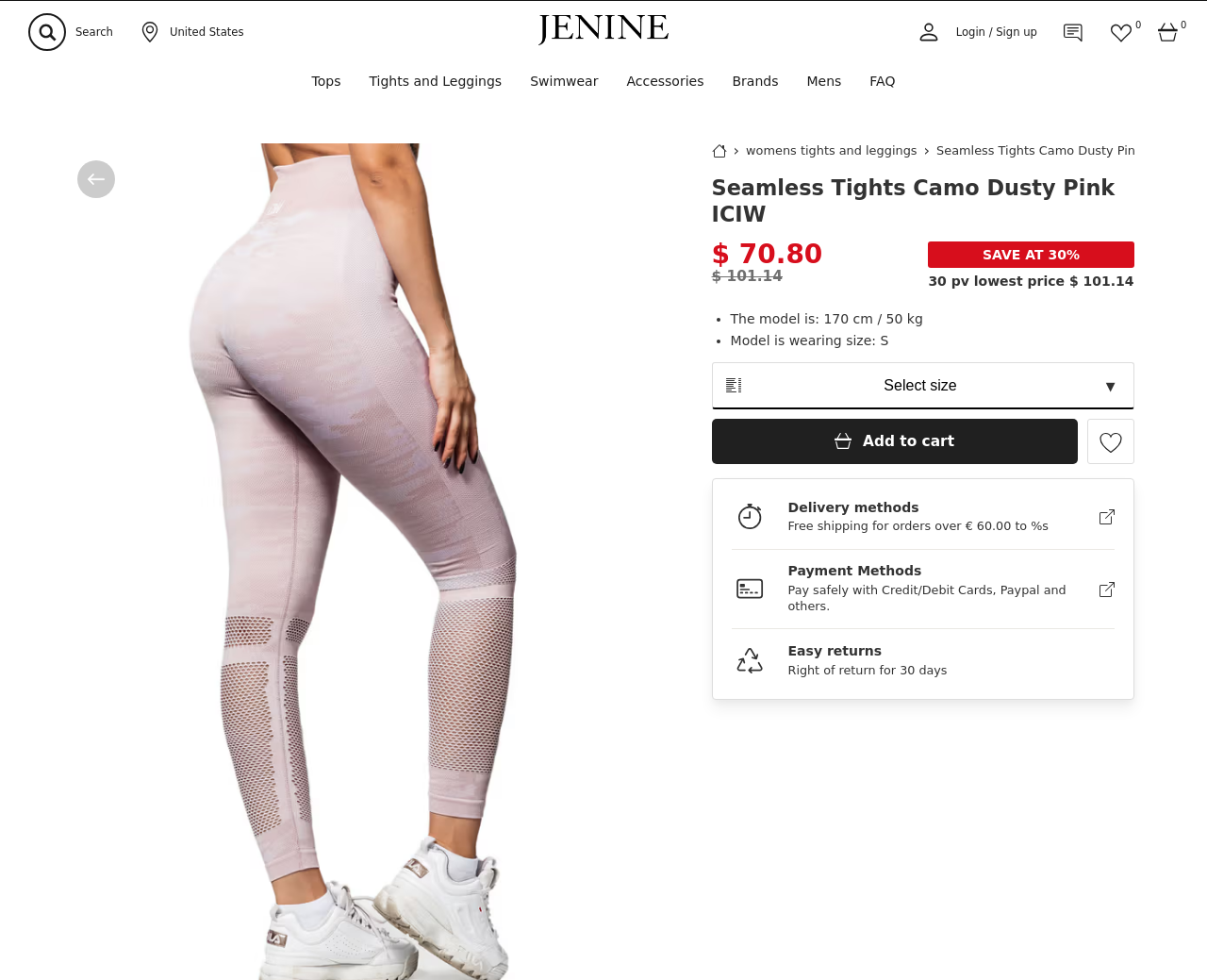Find the coordinates for the bounding box of the element with this description: "womens tights and leggings".

[0.618, 0.147, 0.76, 0.161]